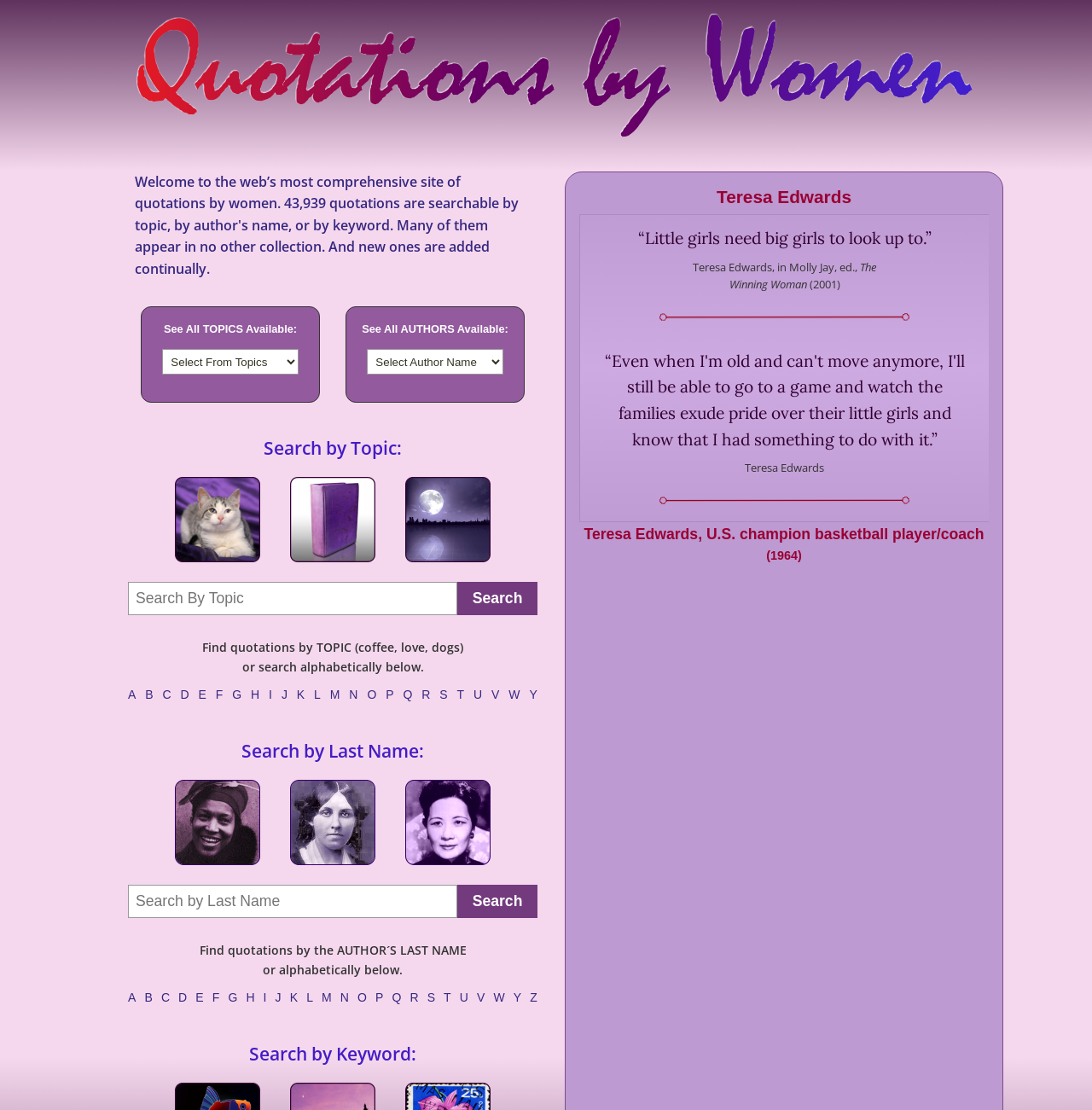What is the main purpose of this website?
Answer with a single word or phrase by referring to the visual content.

Search quotations by women